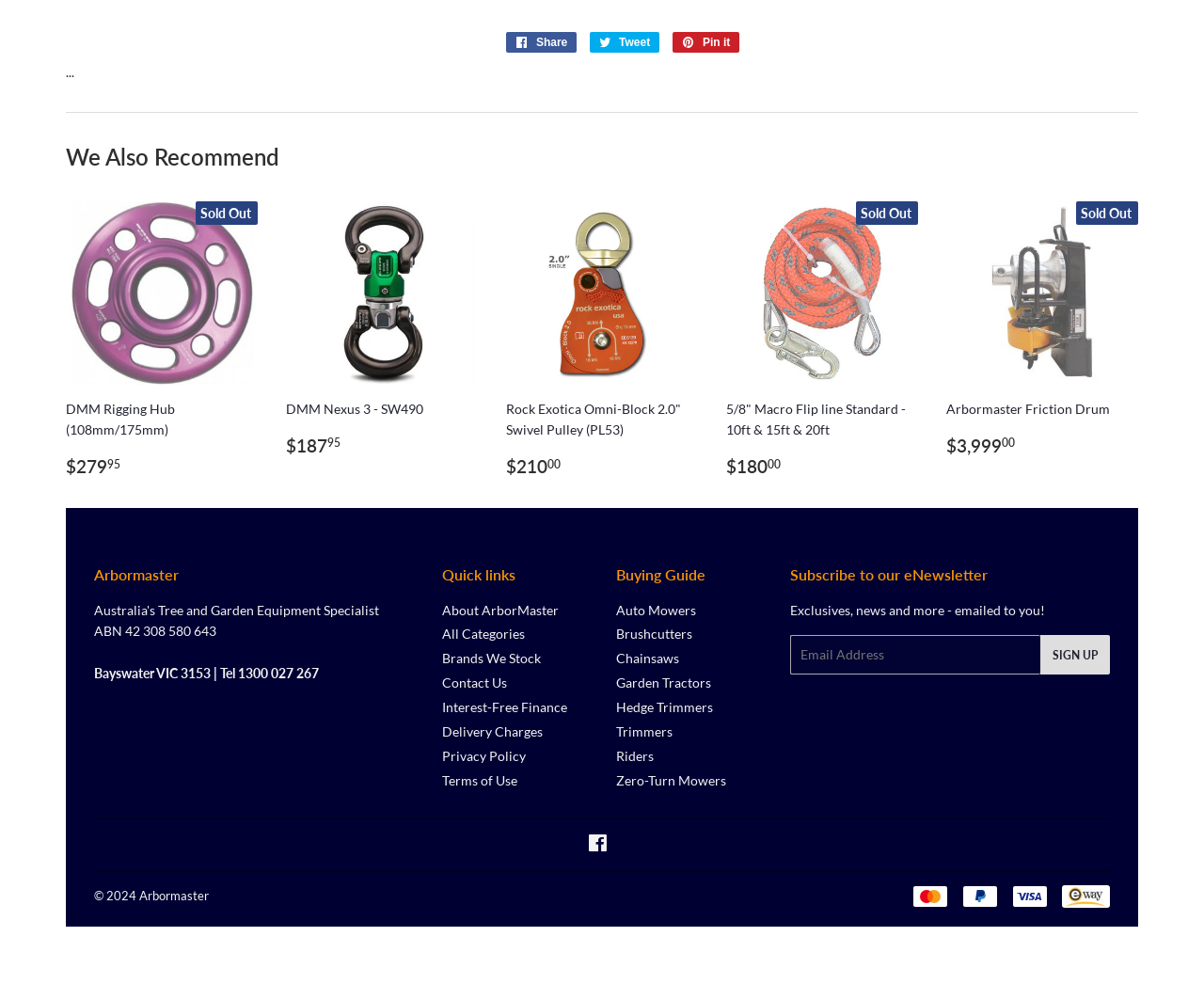What payment methods are accepted?
Using the visual information from the image, give a one-word or short-phrase answer.

Mastercard, PayPal, Visa